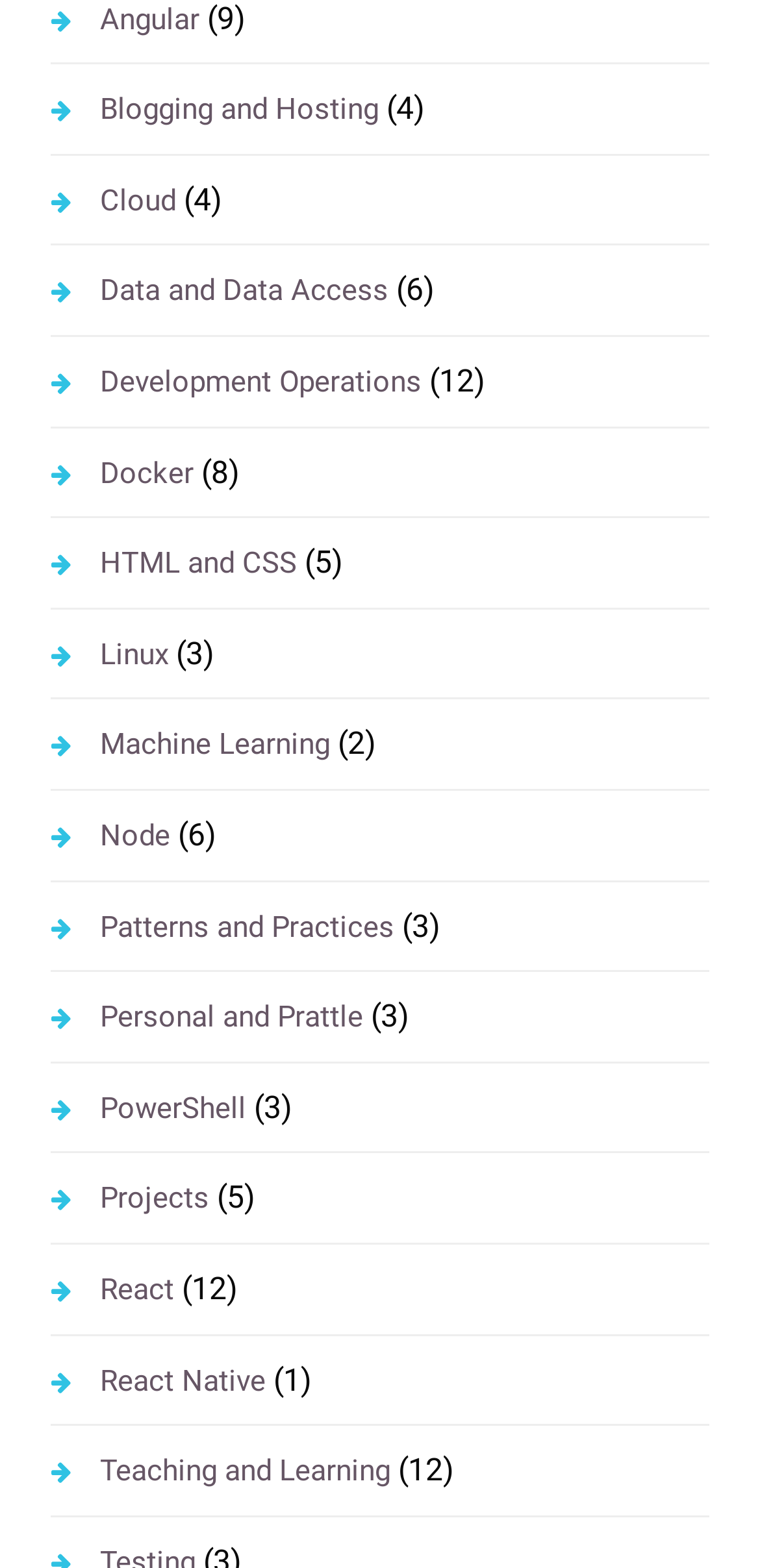Pinpoint the bounding box coordinates of the element to be clicked to execute the instruction: "Visit Cloud page".

[0.067, 0.11, 0.231, 0.145]